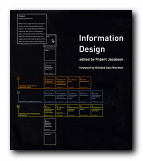Present an elaborate depiction of the scene captured in the image.

The image features the cover of a book titled "Information Design," edited by Robert Jacobson and with a foreword by Richard Saul Wurman. The cover showcases a minimalist design with a stark black background and employs a combination of white and vibrant colored text boxes that likely represent various themes or topics within the realm of information design. These visual elements imply a structured approach to presenting complex information, a key aspect of the discipline. The book aims to contribute to ongoing discussions about the nature of information design, exploring both theoretical perspectives and practical applications in the field.